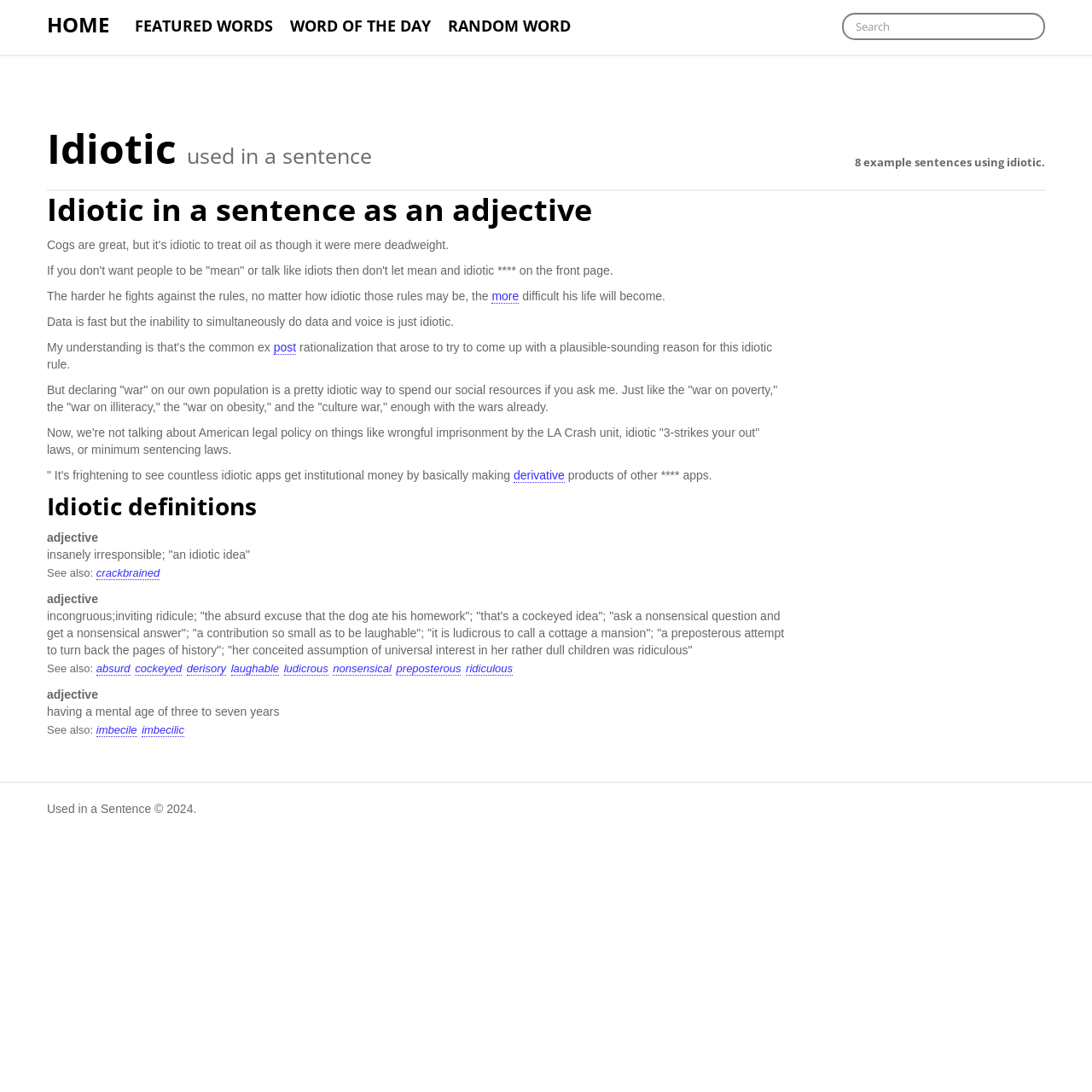Locate the bounding box coordinates of the clickable area to execute the instruction: "View more example sentences". Provide the coordinates as four float numbers between 0 and 1, represented as [left, top, right, bottom].

[0.45, 0.265, 0.475, 0.278]